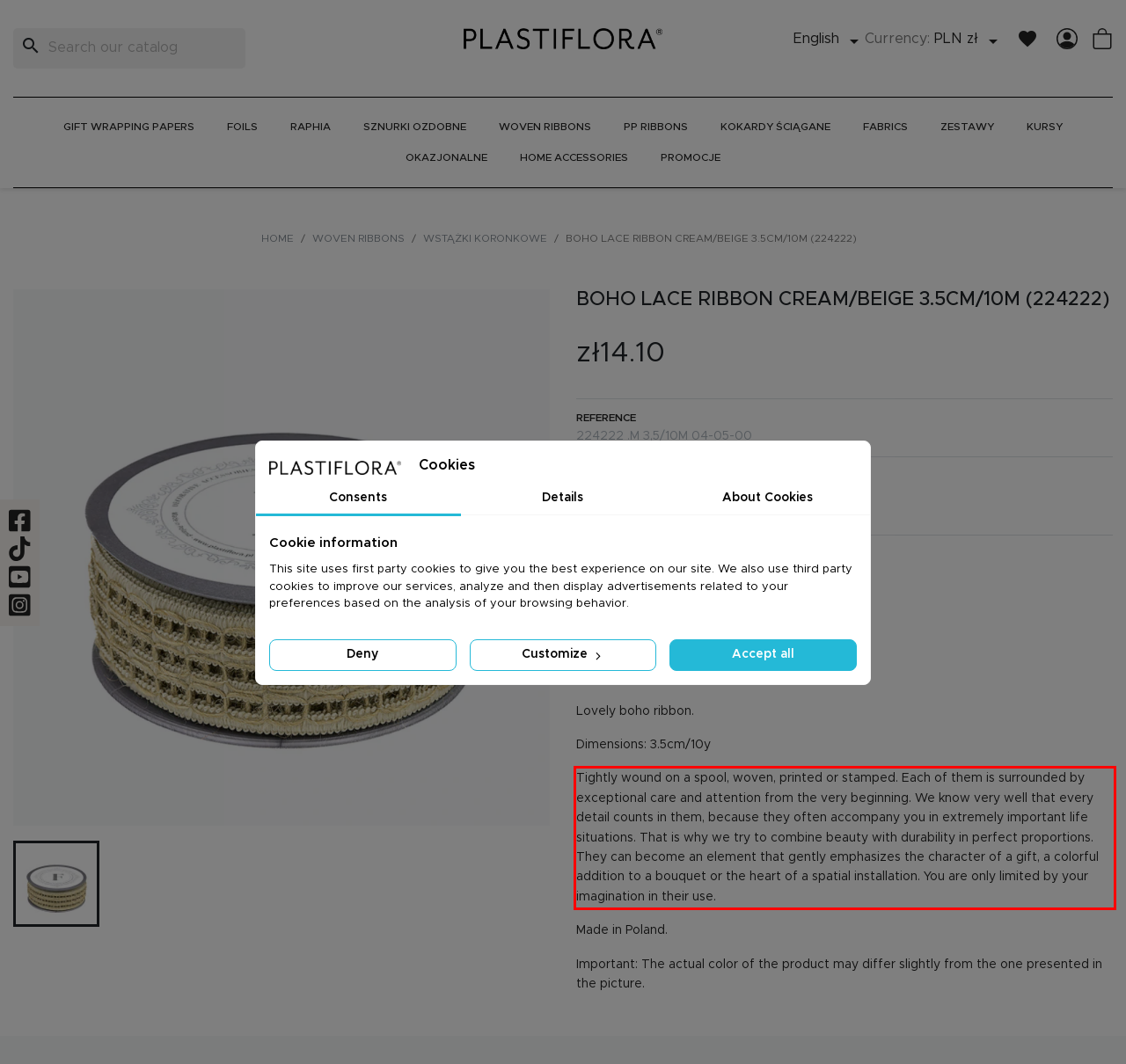Please analyze the provided webpage screenshot and perform OCR to extract the text content from the red rectangle bounding box.

Tightly wound on a spool, woven, printed or stamped. Each of them is surrounded by exceptional care and attention from the very beginning. We know very well that every detail counts in them, because they often accompany you in extremely important life situations. That is why we try to combine beauty with durability in perfect proportions. They can become an element that gently emphasizes the character of a gift, a colorful addition to a bouquet or the heart of a spatial installation. You are only limited by your imagination in their use.